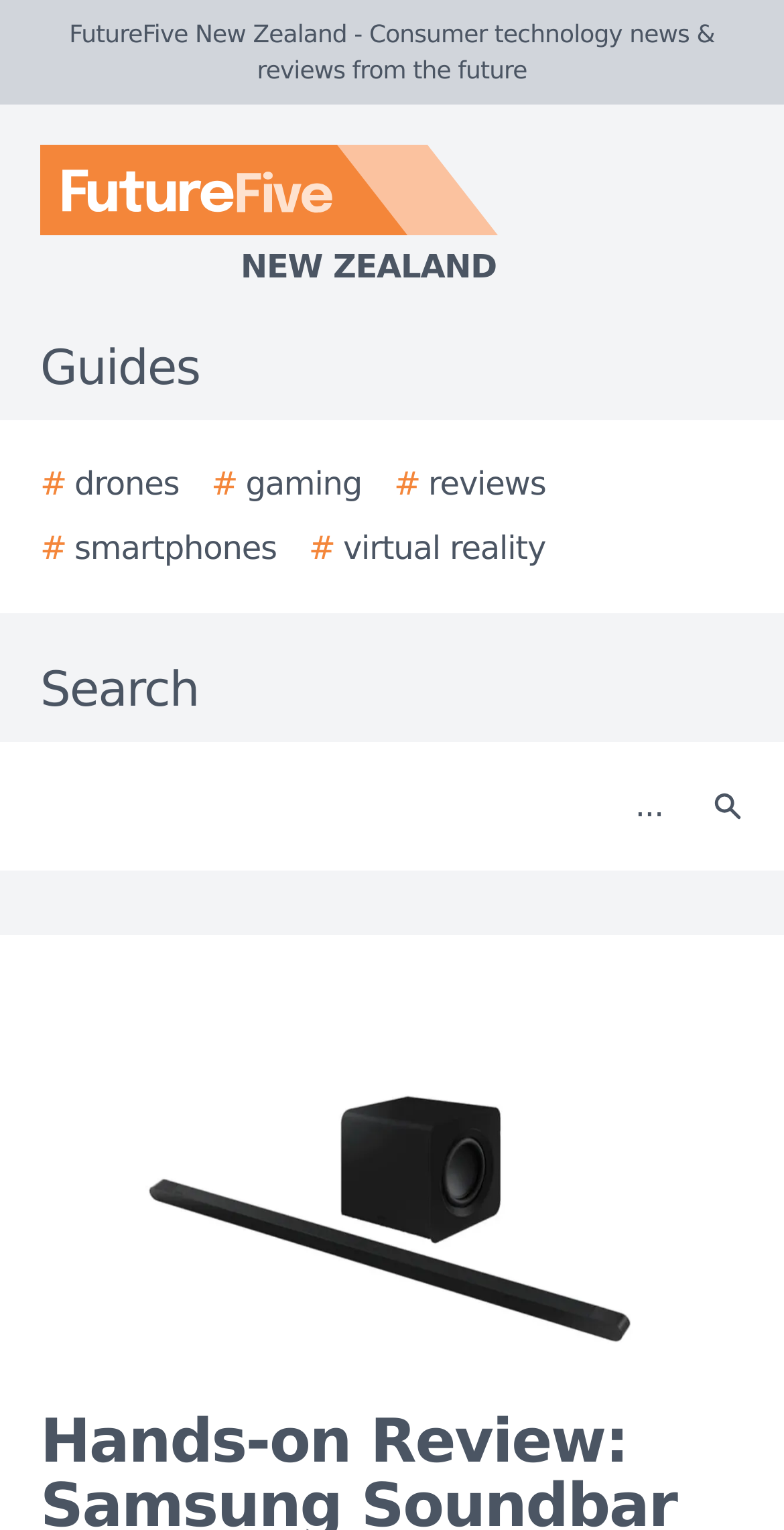Please pinpoint the bounding box coordinates for the region I should click to adhere to this instruction: "Go to reviews".

[0.503, 0.301, 0.696, 0.332]